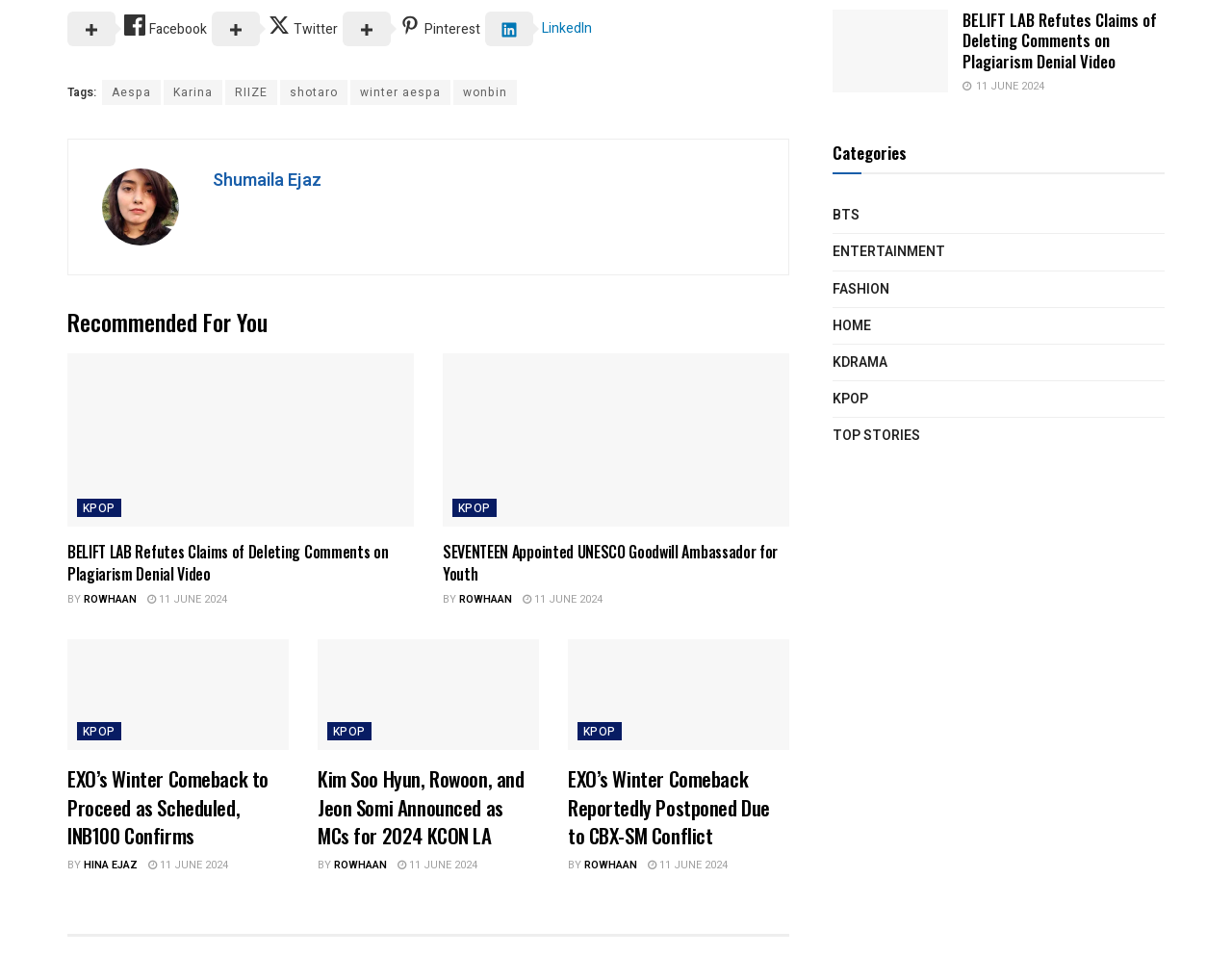Use a single word or phrase to respond to the question:
What is the date of the article about EXO’s Winter Comeback?

11 JUNE 2024